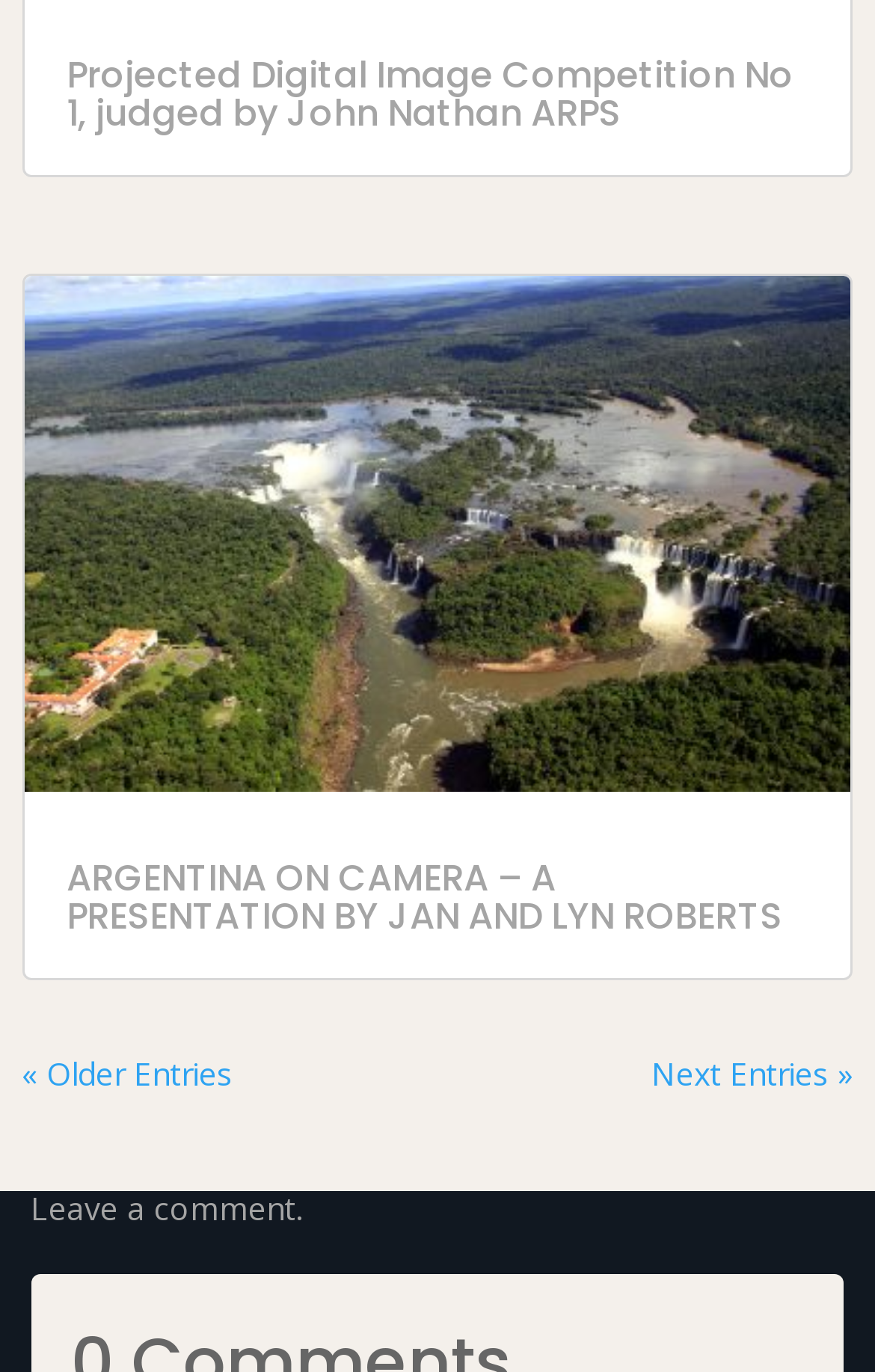Determine the bounding box coordinates for the HTML element mentioned in the following description: "Next Entries »". The coordinates should be a list of four floats ranging from 0 to 1, represented as [left, top, right, bottom].

[0.744, 0.767, 0.975, 0.798]